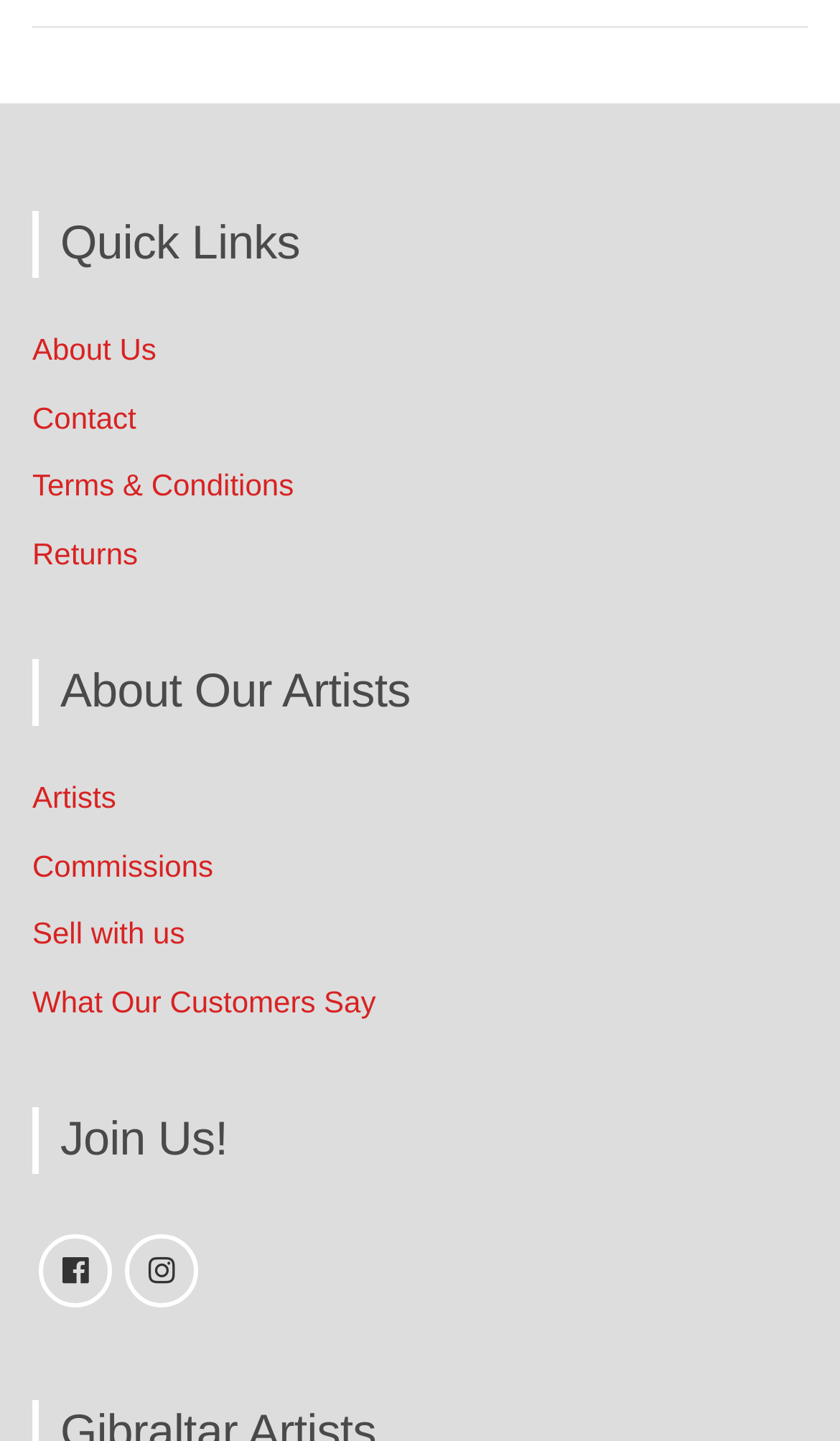How many links are there in the 'About Our Artists' section?
Using the visual information, answer the question in a single word or phrase.

4